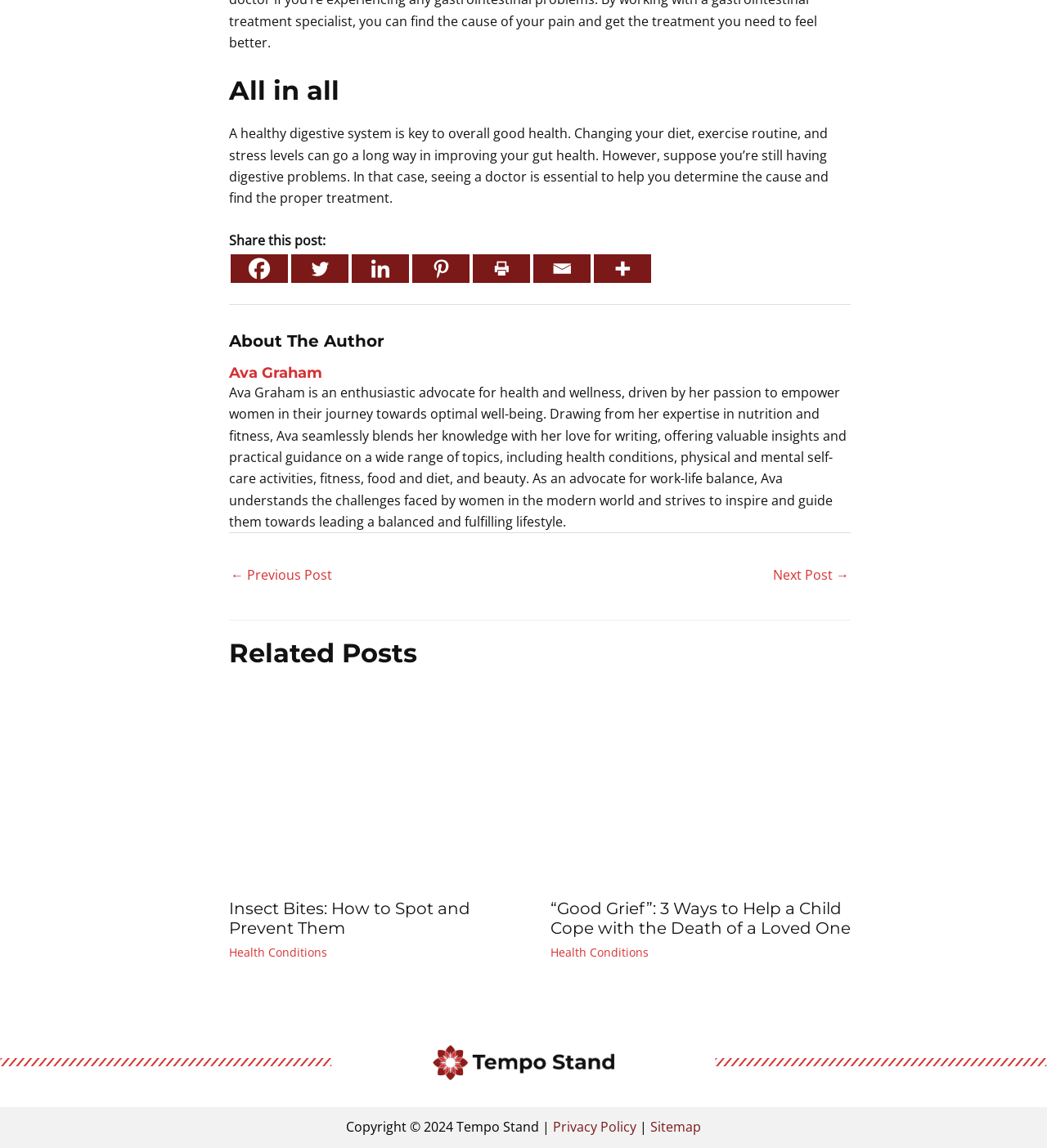Answer succinctly with a single word or phrase:
Who is the author of the article?

Ava Graham